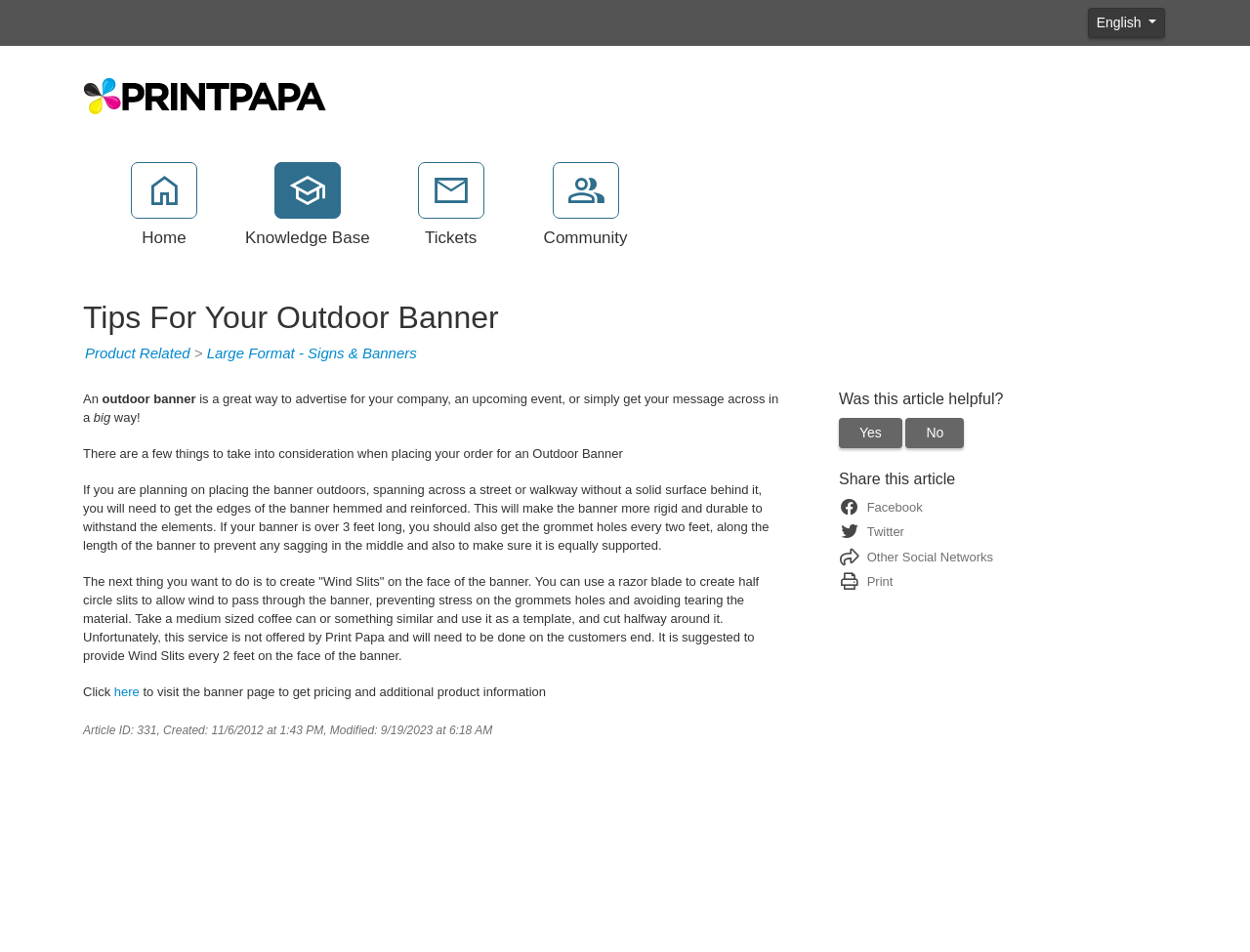Identify the bounding box coordinates of the region that needs to be clicked to carry out this instruction: "Share this article on Facebook". Provide these coordinates as four float numbers ranging from 0 to 1, i.e., [left, top, right, bottom].

[0.688, 0.525, 0.738, 0.54]